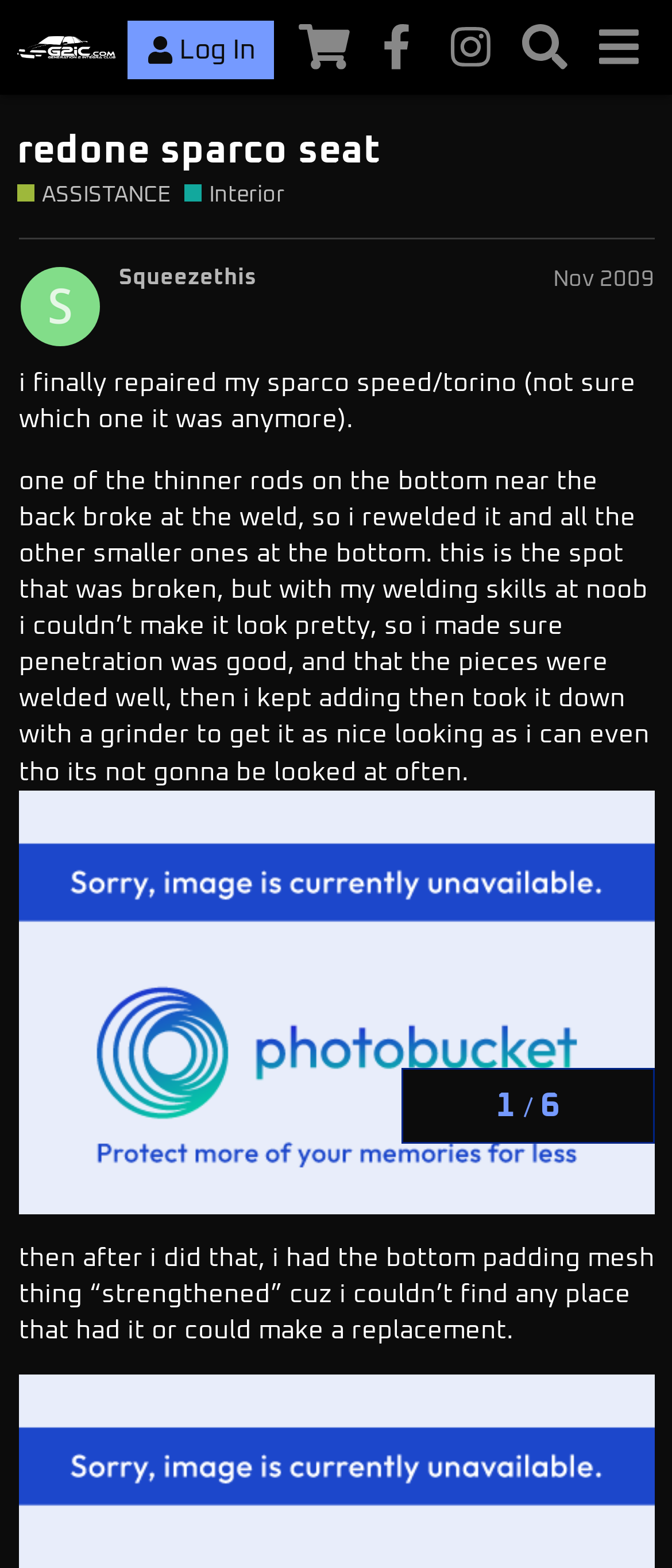Identify the bounding box coordinates of the clickable section necessary to follow the following instruction: "Search for topics". The coordinates should be presented as four float numbers from 0 to 1, i.e., [left, top, right, bottom].

[0.755, 0.007, 0.865, 0.054]